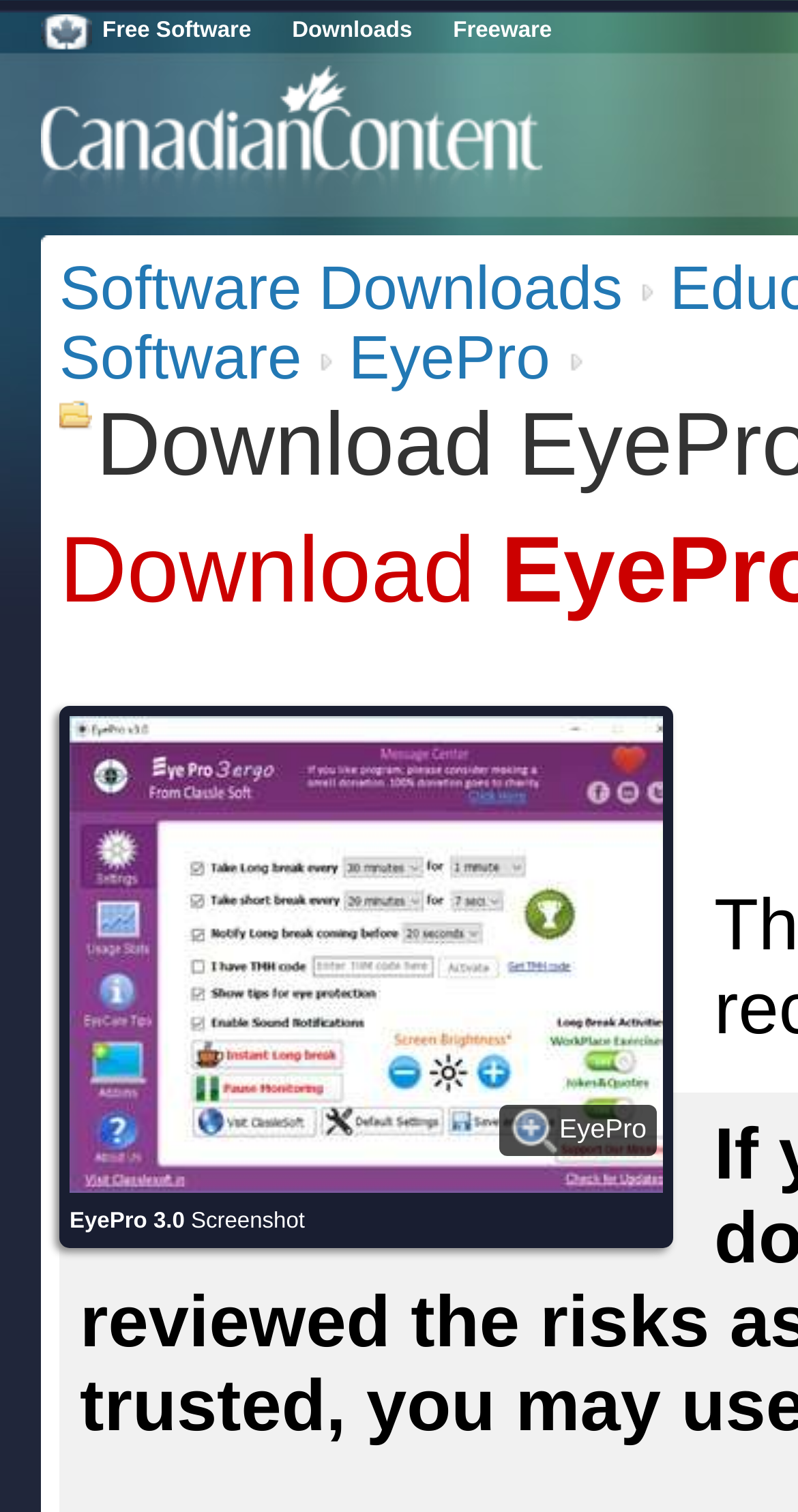Please study the image and answer the question comprehensively:
How many images are there on the webpage?

There are three images on the webpage: 'Canadian Content', 'Zoom In', and 'EyePro Screenshot', which can be identified by their bounding box coordinates [0.051, 0.043, 0.682, 0.119], [0.639, 0.732, 0.701, 0.765], and [0.087, 0.474, 0.856, 0.789] respectively.